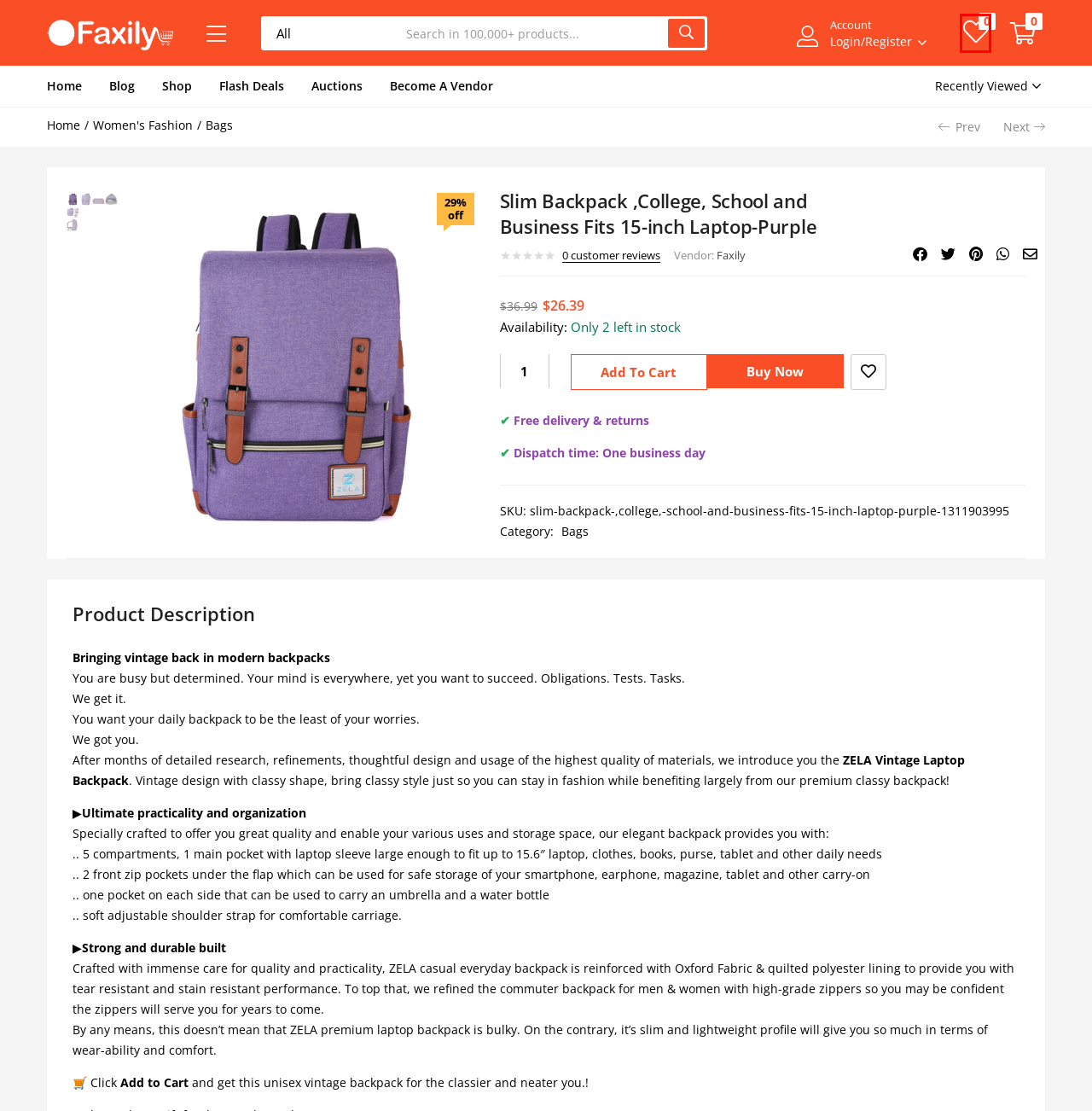Examine the screenshot of a webpage with a red bounding box around an element. Then, select the webpage description that best represents the new page after clicking the highlighted element. Here are the descriptions:
A. Faxily - Freely Buy and Sell Online
B. Bags - Faxily
C. Become A Vendor - Faxily
D. Lemongrass Sea Salt Bar - Faxily
E. Double Sided Zebra Print Beach Shopper Tote Bag Medium - Faxily
F. Blog - Faxily
G. Auctions - Faxily
H. Wishlist - Faxily

H